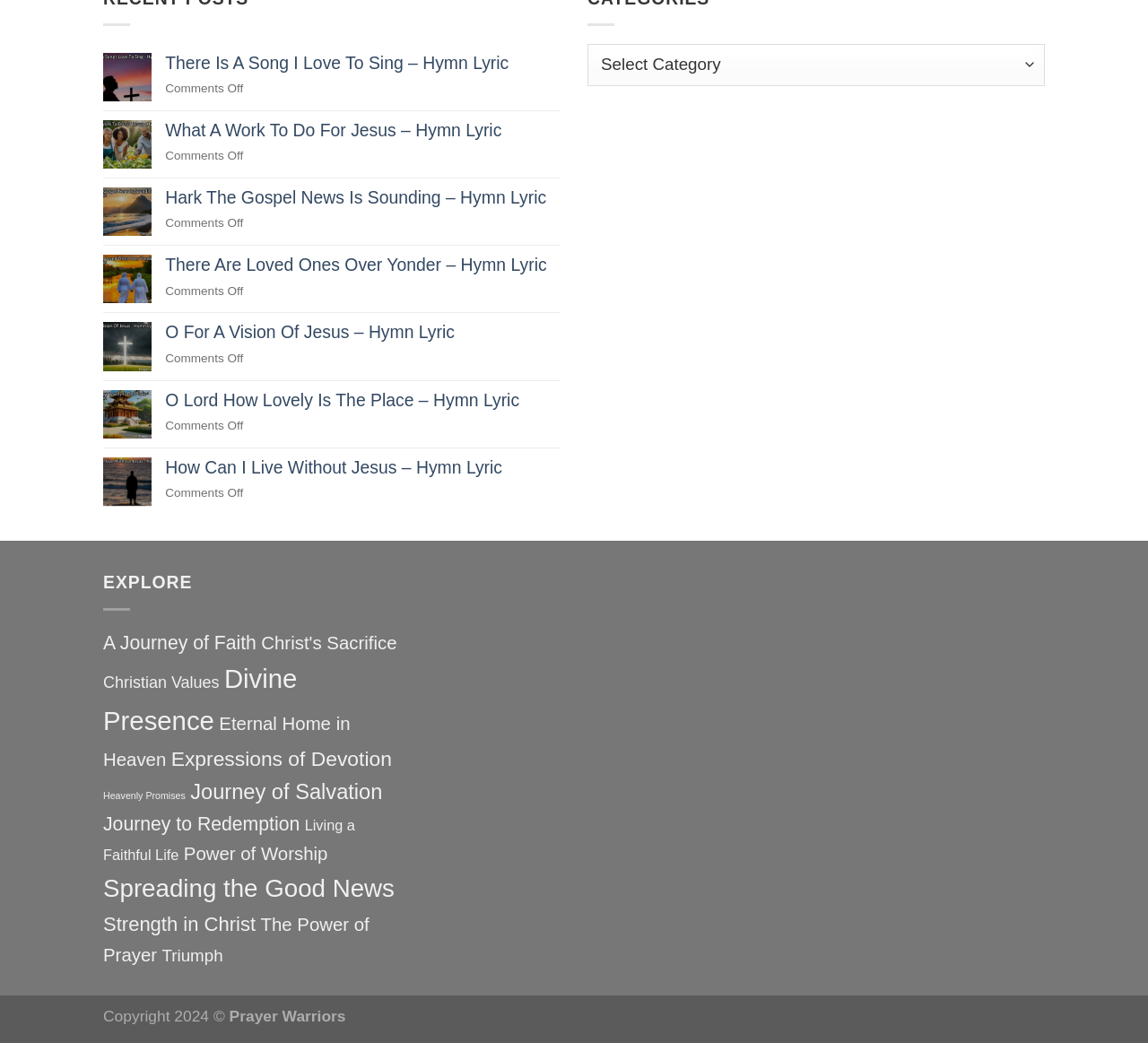Please give a succinct answer using a single word or phrase:
What is the purpose of this website?

Hymn lyrics